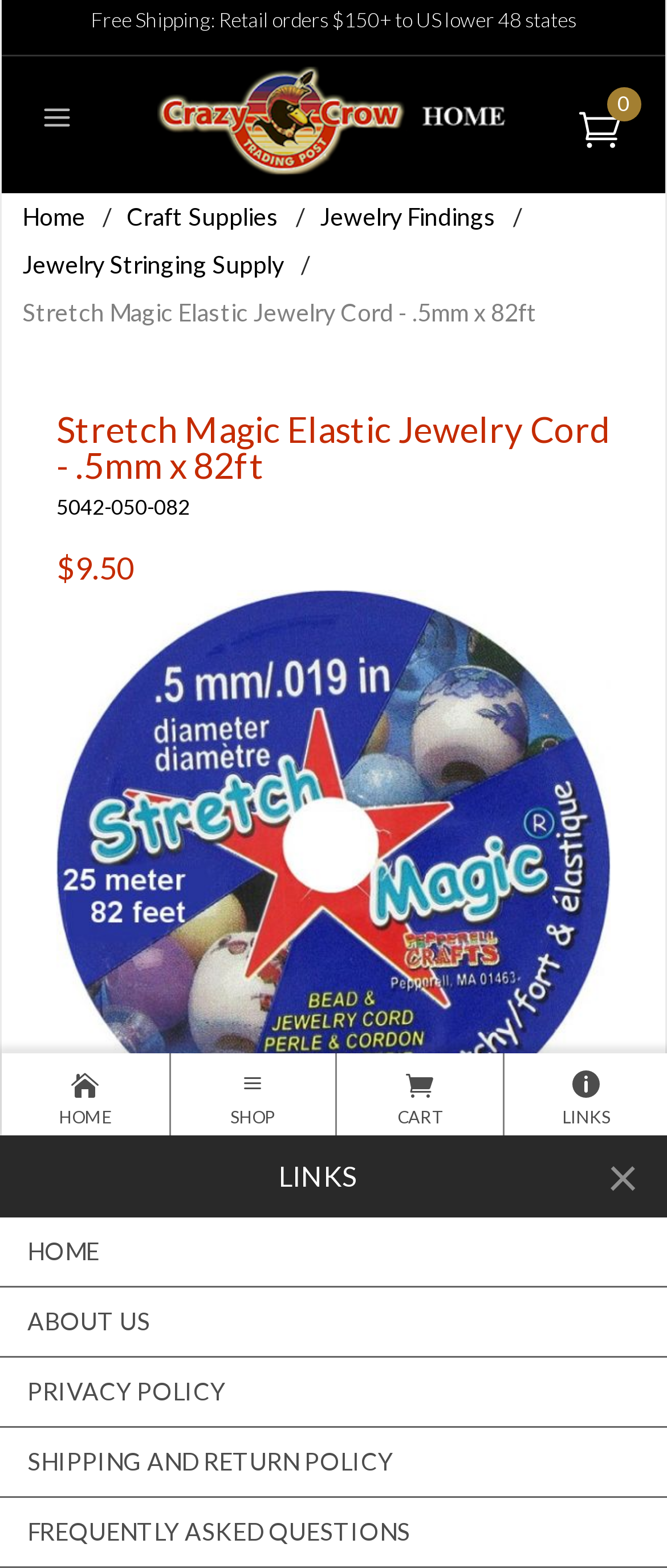Using the element description provided, determine the bounding box coordinates in the format (top-left x, top-left y, bottom-right x, bottom-right y). Ensure that all values are floating point numbers between 0 and 1. Element description: parent_node: Search name="s" placeholder="Search..."

None